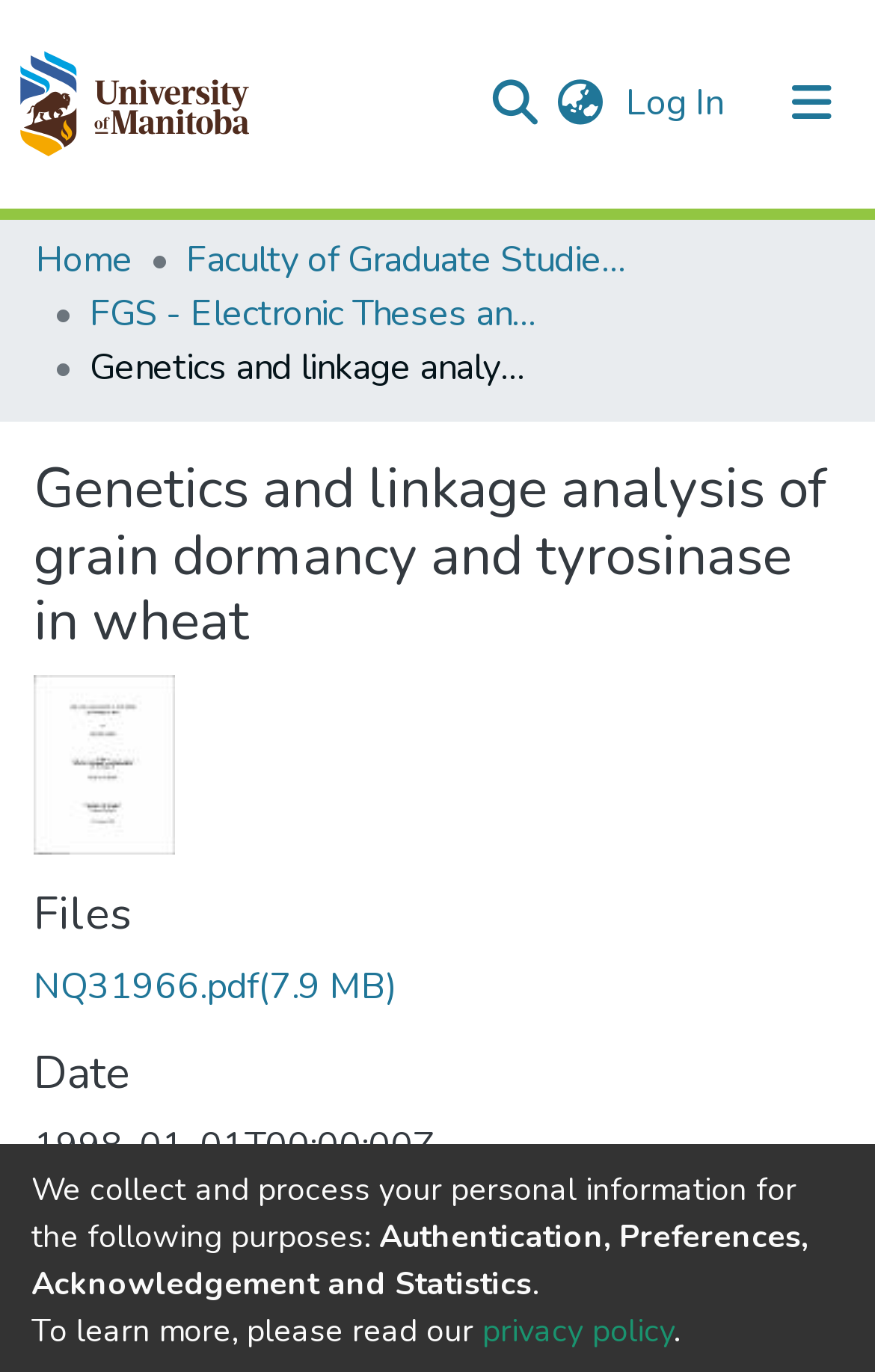Please provide a detailed answer to the question below by examining the image:
What is the file format of the downloadable file?

The downloadable file is named 'NQ31966.pdf', which suggests that the file format is PDF. The file size is also specified as 7.9 MB.